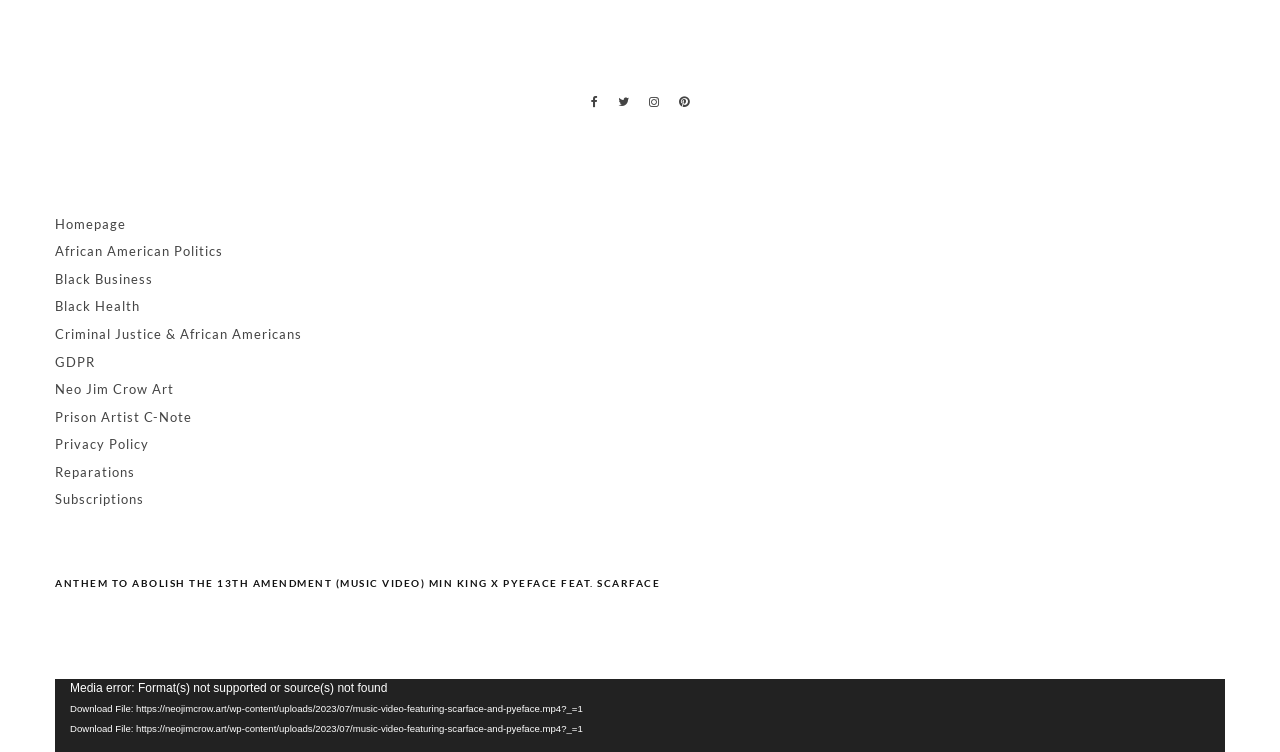Please locate the bounding box coordinates of the element that should be clicked to complete the given instruction: "Download the music video file".

[0.043, 0.932, 0.957, 0.953]